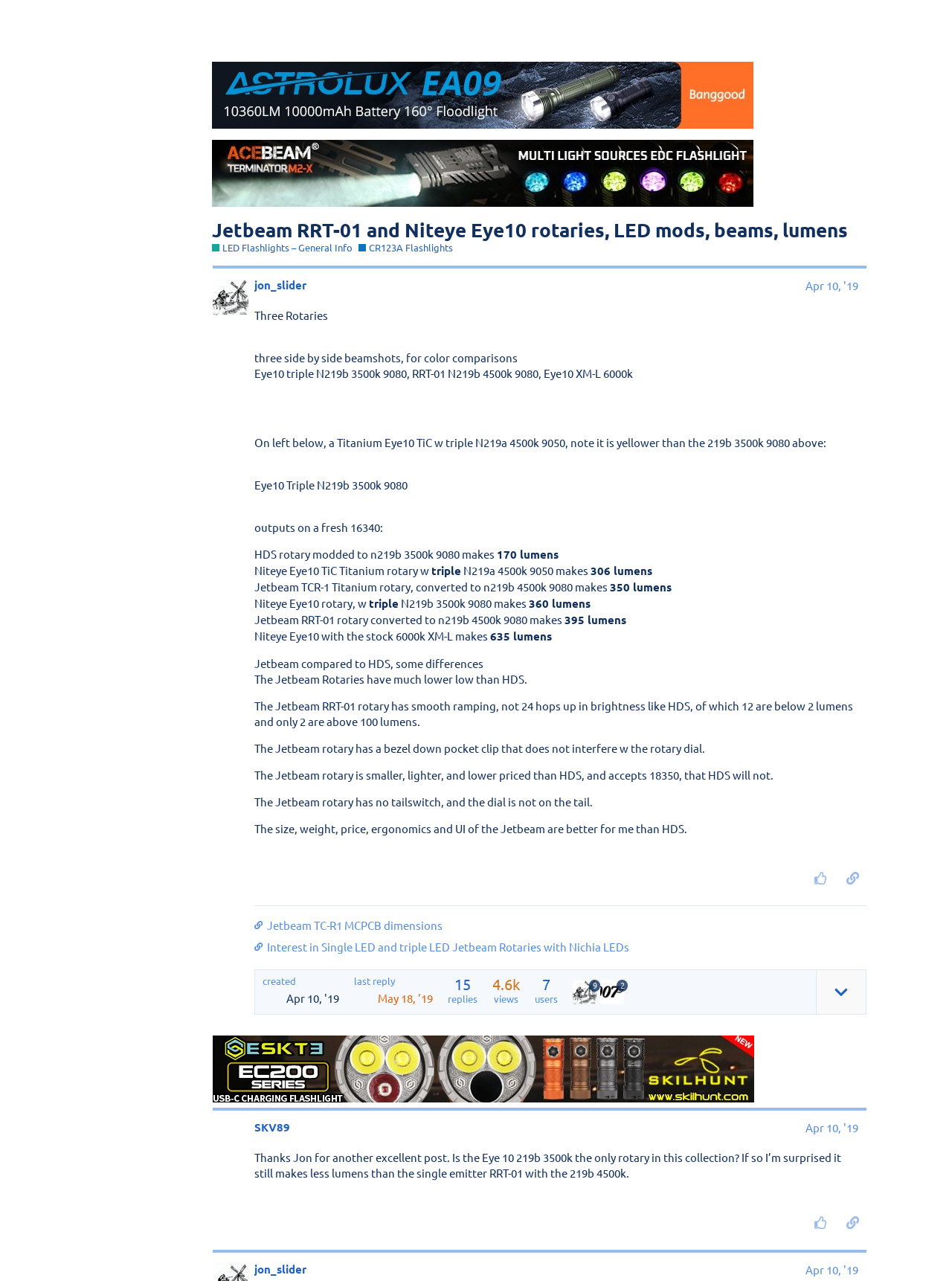What is the name of the forum?
Look at the image and construct a detailed response to the question.

I found the answer by looking at the top-left corner of the webpage, where the logo and name of the forum are displayed.